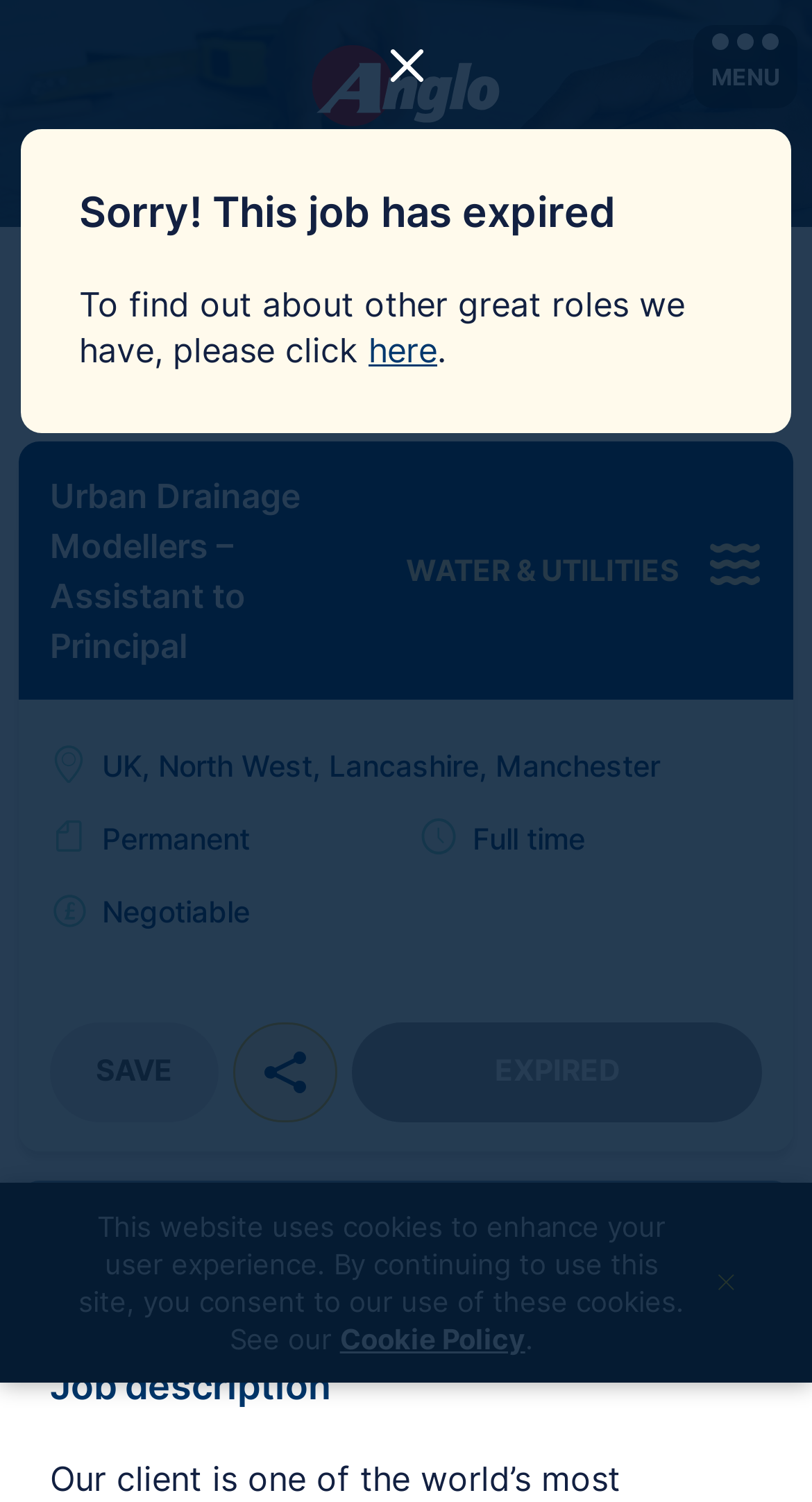Determine the coordinates of the bounding box that should be clicked to complete the instruction: "View the 'Job description'". The coordinates should be represented by four float numbers between 0 and 1: [left, top, right, bottom].

[0.062, 0.905, 0.938, 0.94]